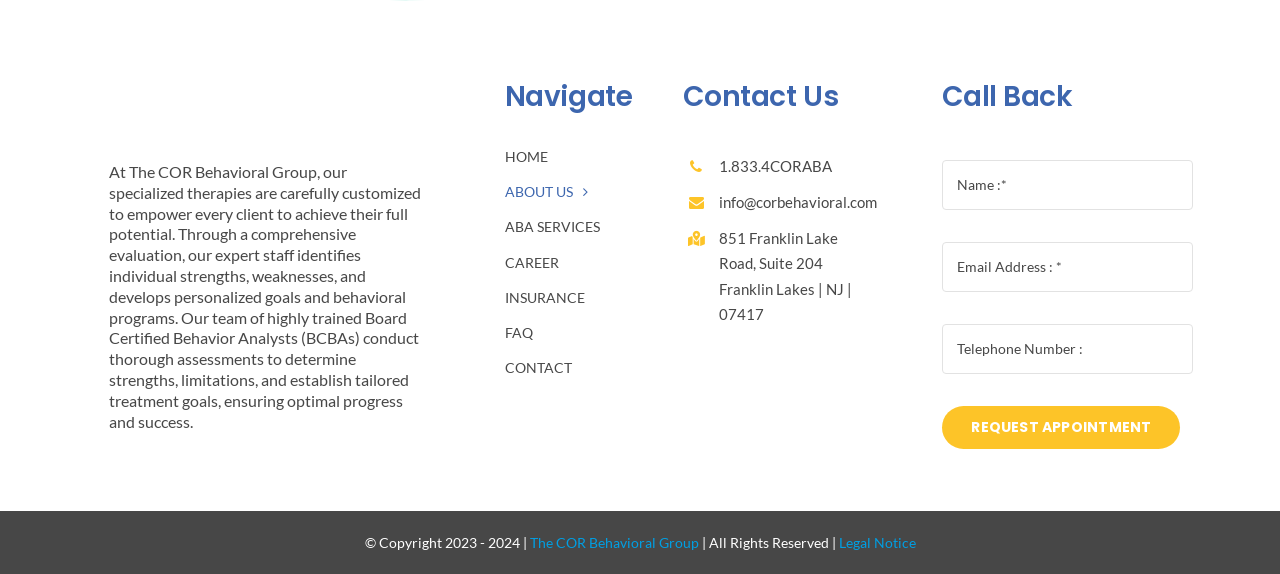Specify the bounding box coordinates of the area to click in order to follow the given instruction: "Fill in the Name textbox."

[0.736, 0.279, 0.932, 0.366]